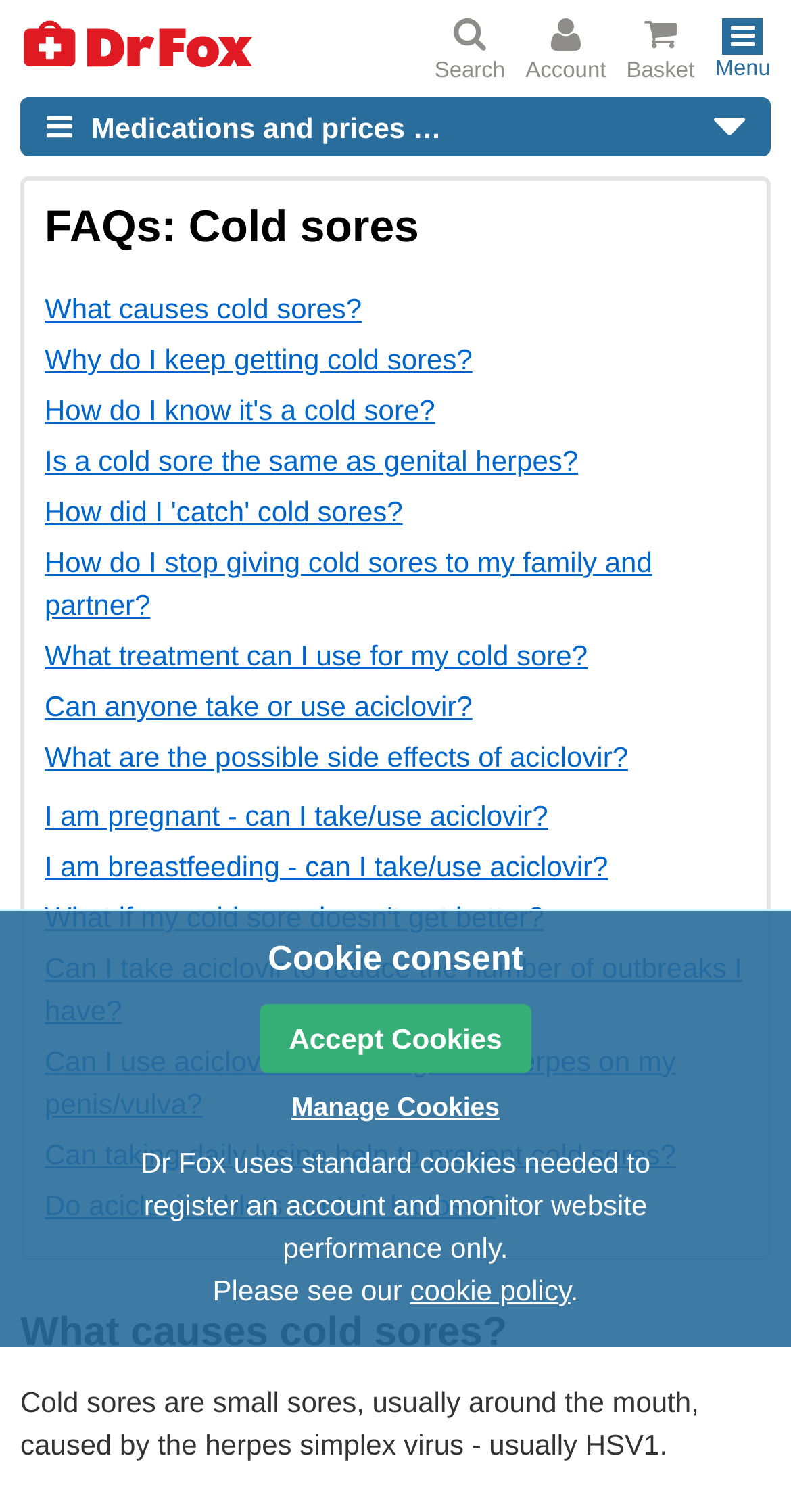How many links are related to cold sores?
Give a one-word or short phrase answer based on the image.

15